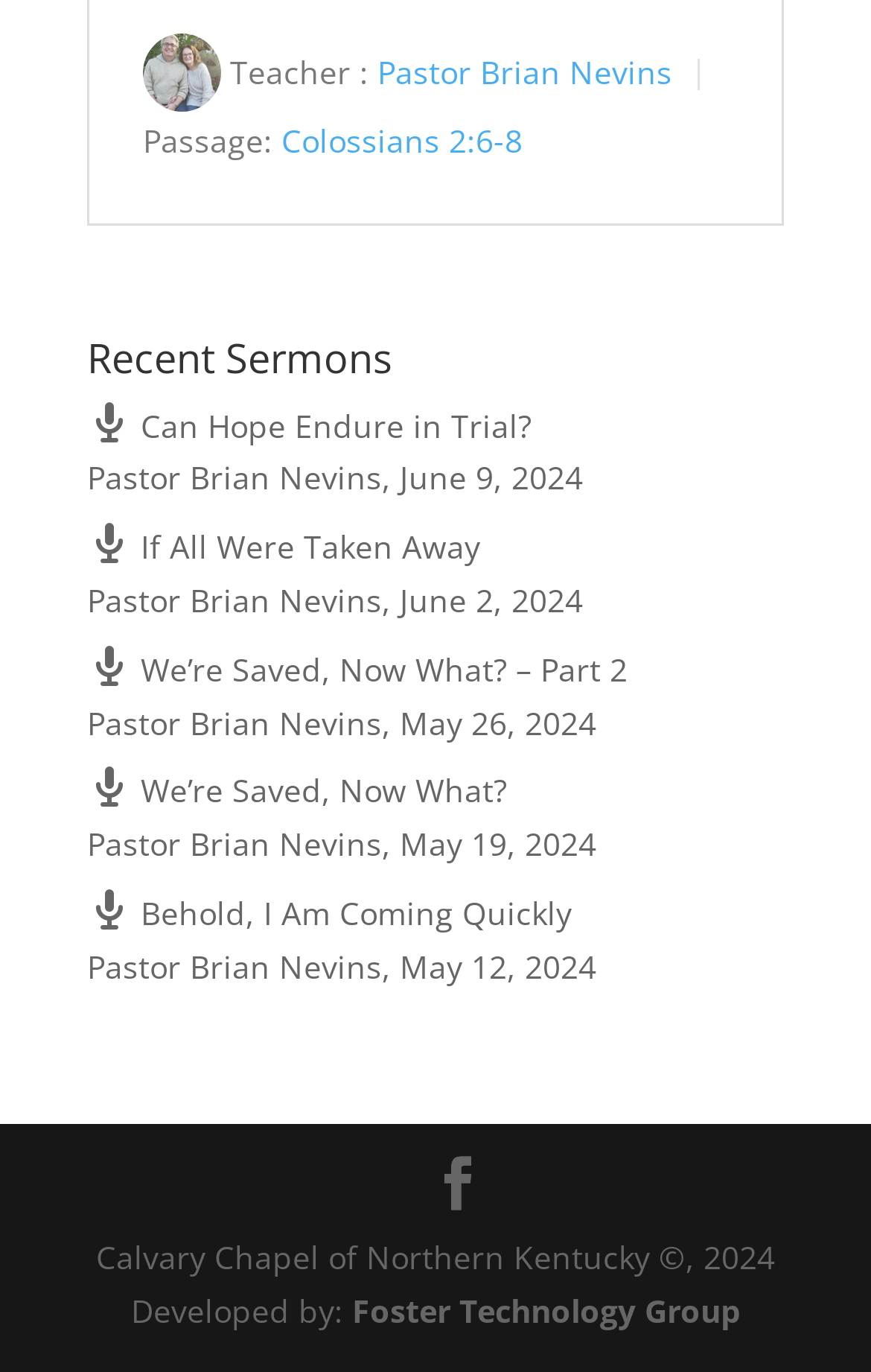Determine the bounding box coordinates of the section to be clicked to follow the instruction: "View Pastor Brian Nevins' sermon". The coordinates should be given as four float numbers between 0 and 1, formatted as [left, top, right, bottom].

[0.433, 0.037, 0.772, 0.068]